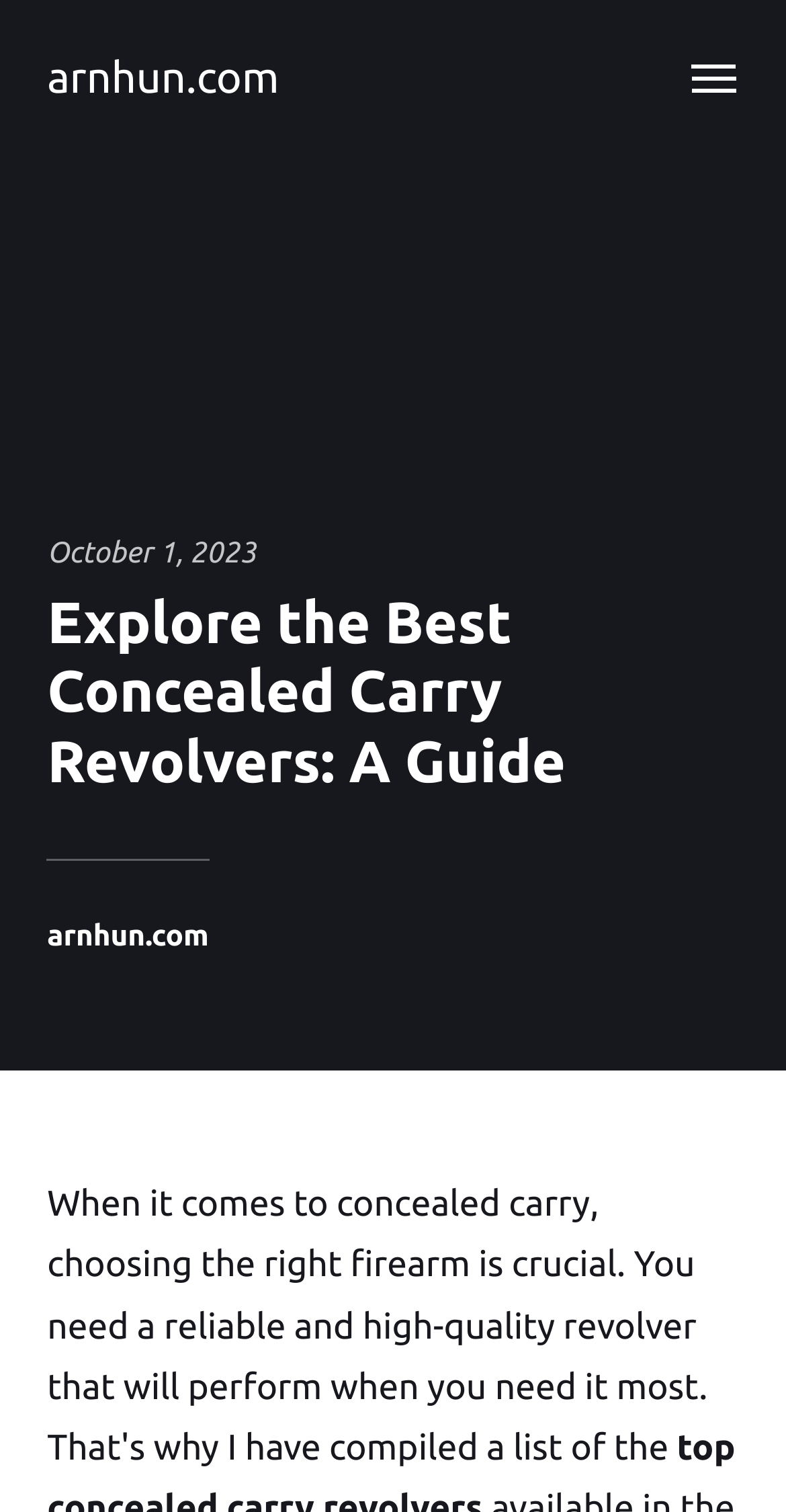How many links to arnhun.com are there?
Please answer the question with a single word or phrase, referencing the image.

2